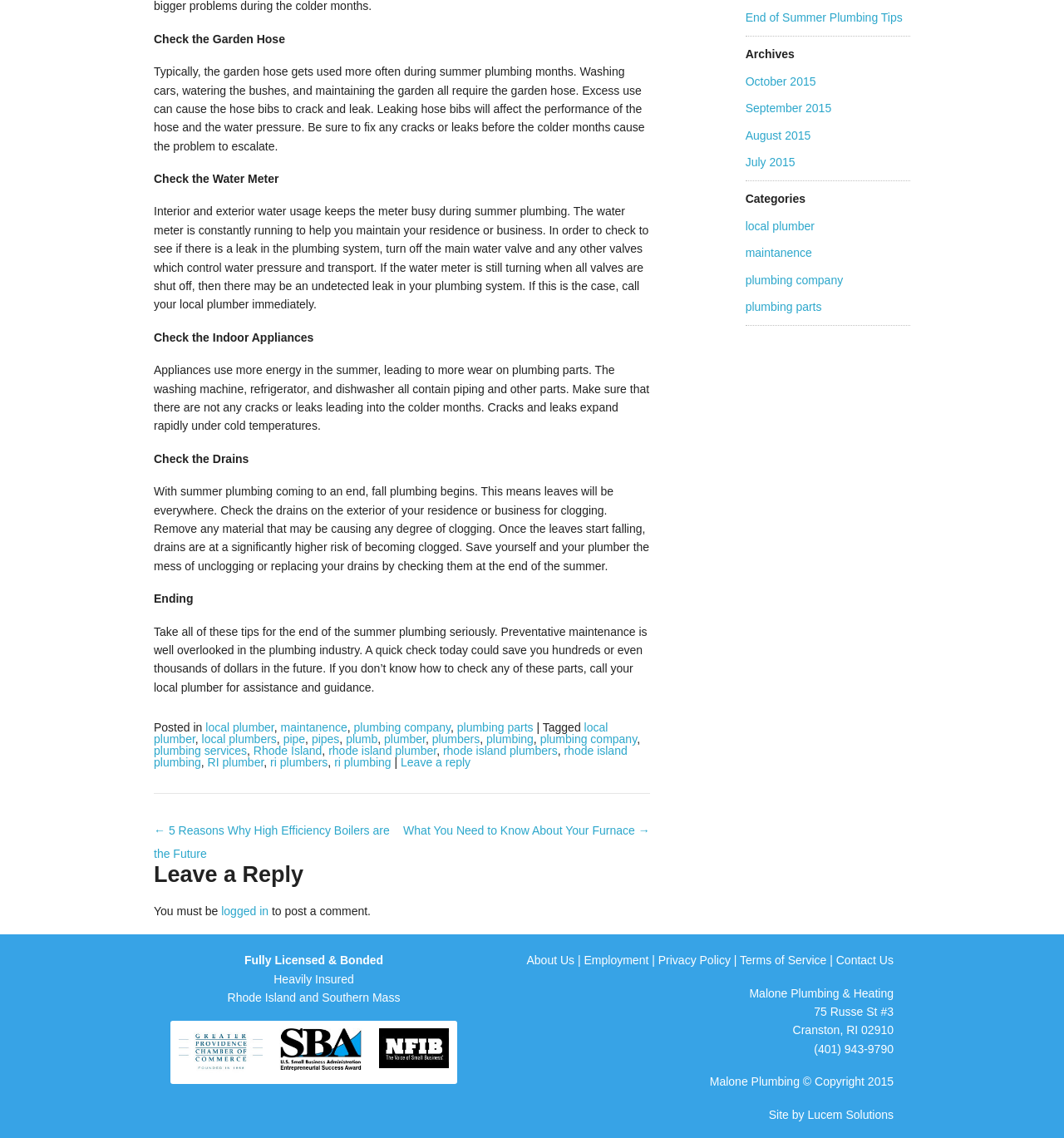Determine the bounding box for the UI element that matches this description: "Now Showing".

None